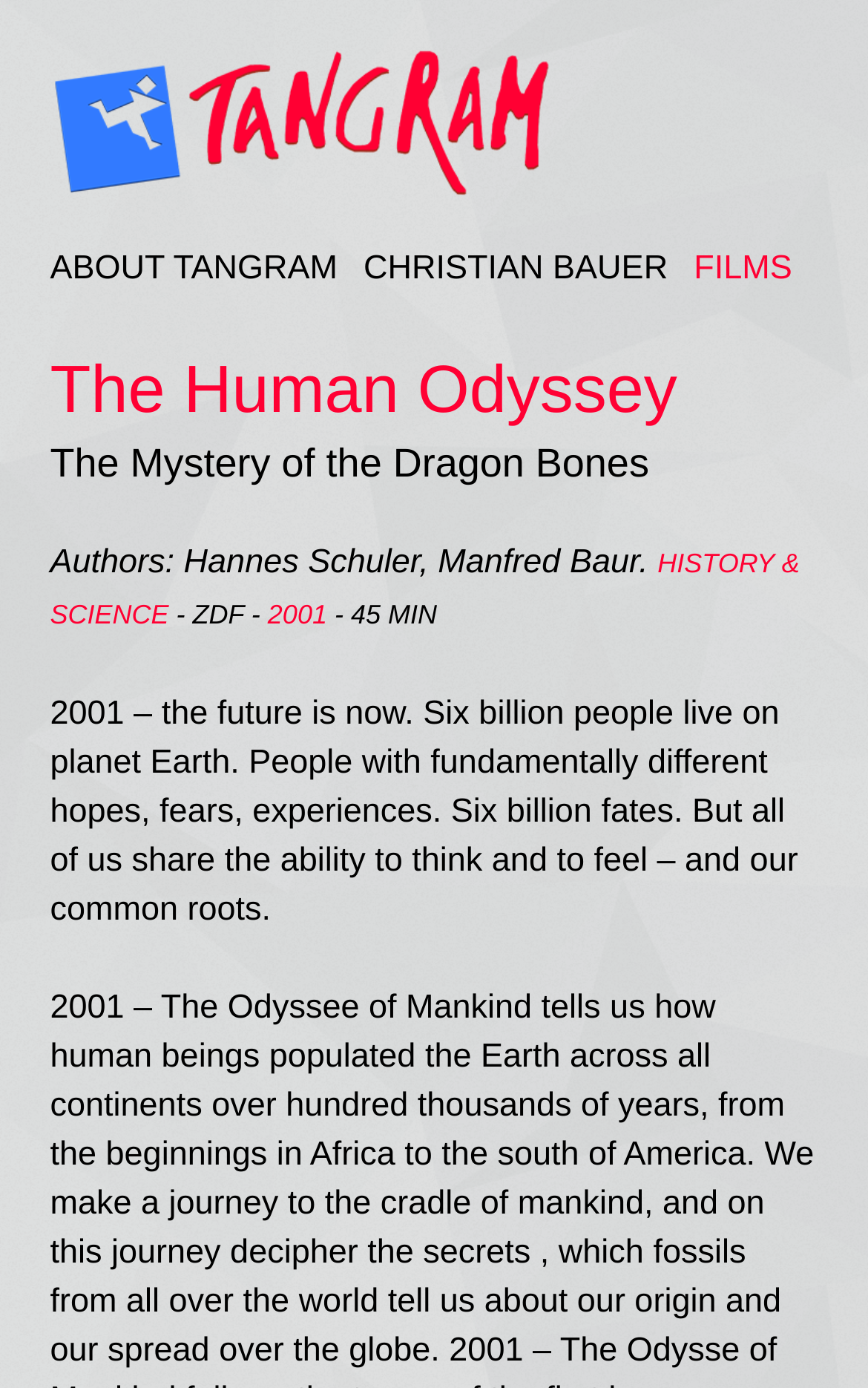Answer briefly with one word or phrase:
What is the title of the documentary series?

The Human Odyssey